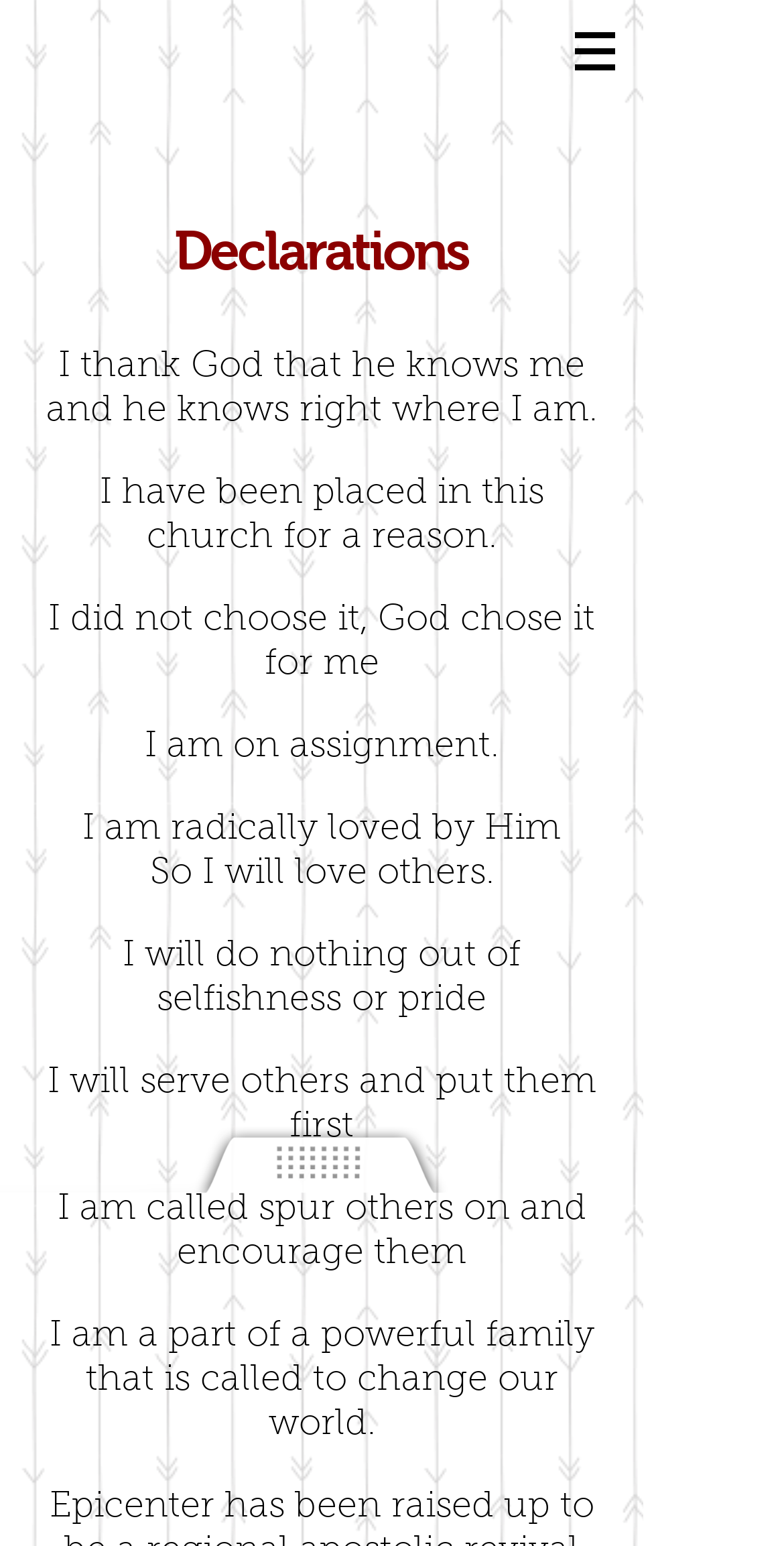What is the tone of the declarations?
Answer with a single word or short phrase according to what you see in the image.

Positive and encouraging